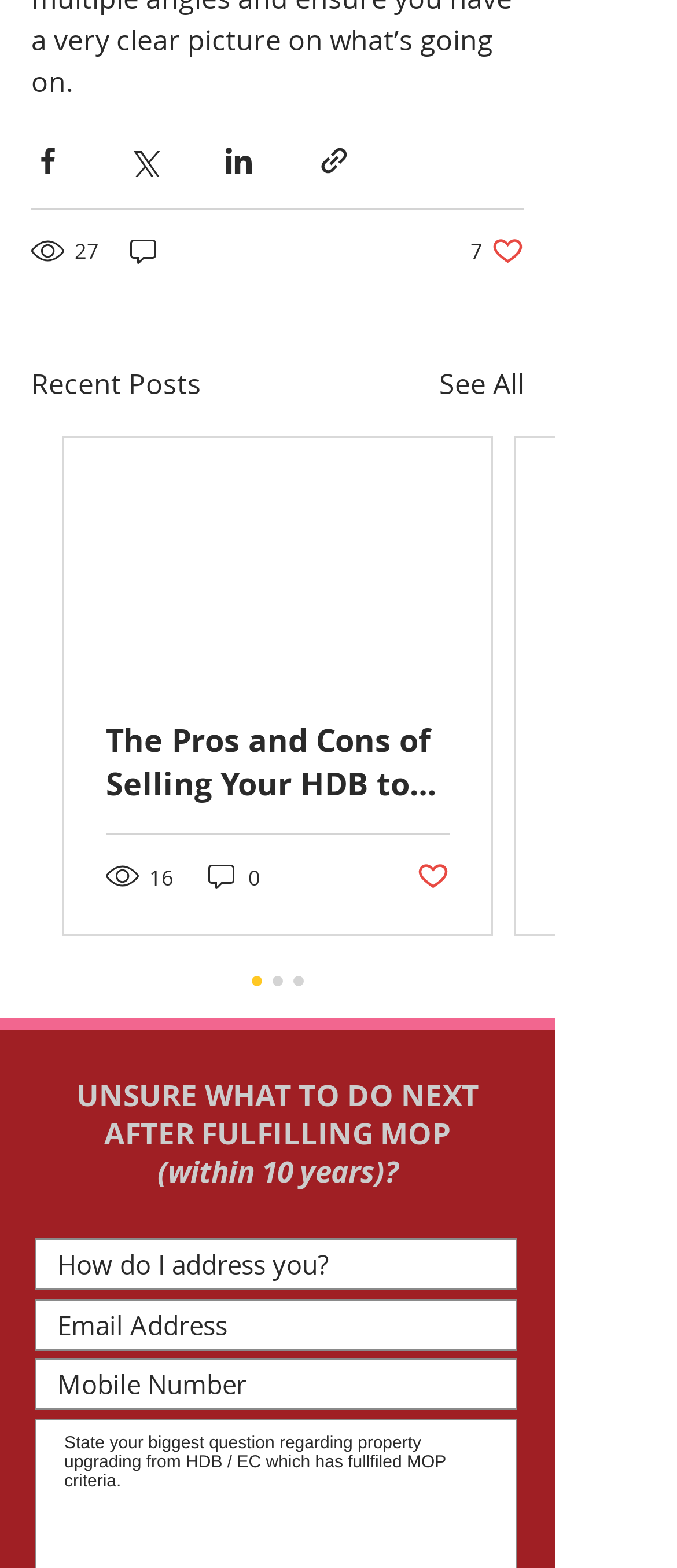Locate the coordinates of the bounding box for the clickable region that fulfills this instruction: "Share via link".

[0.469, 0.091, 0.518, 0.113]